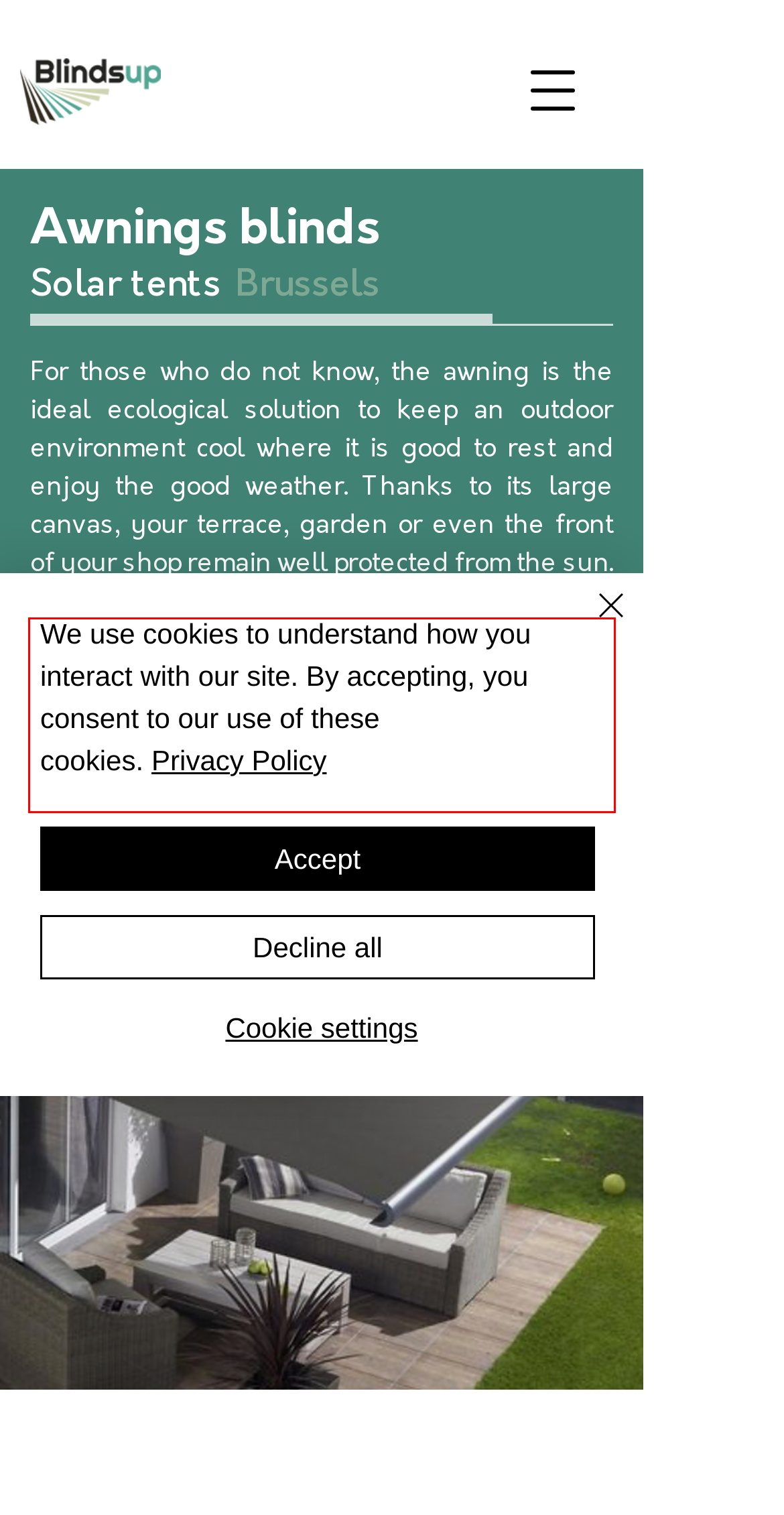You are presented with a webpage screenshot featuring a red bounding box. Perform OCR on the text inside the red bounding box and extract the content.

The projection awning or solar tent is an extension of your interior and that is why special attention must be paid to quality, aesthetics and the perfect integration of it into your environment.